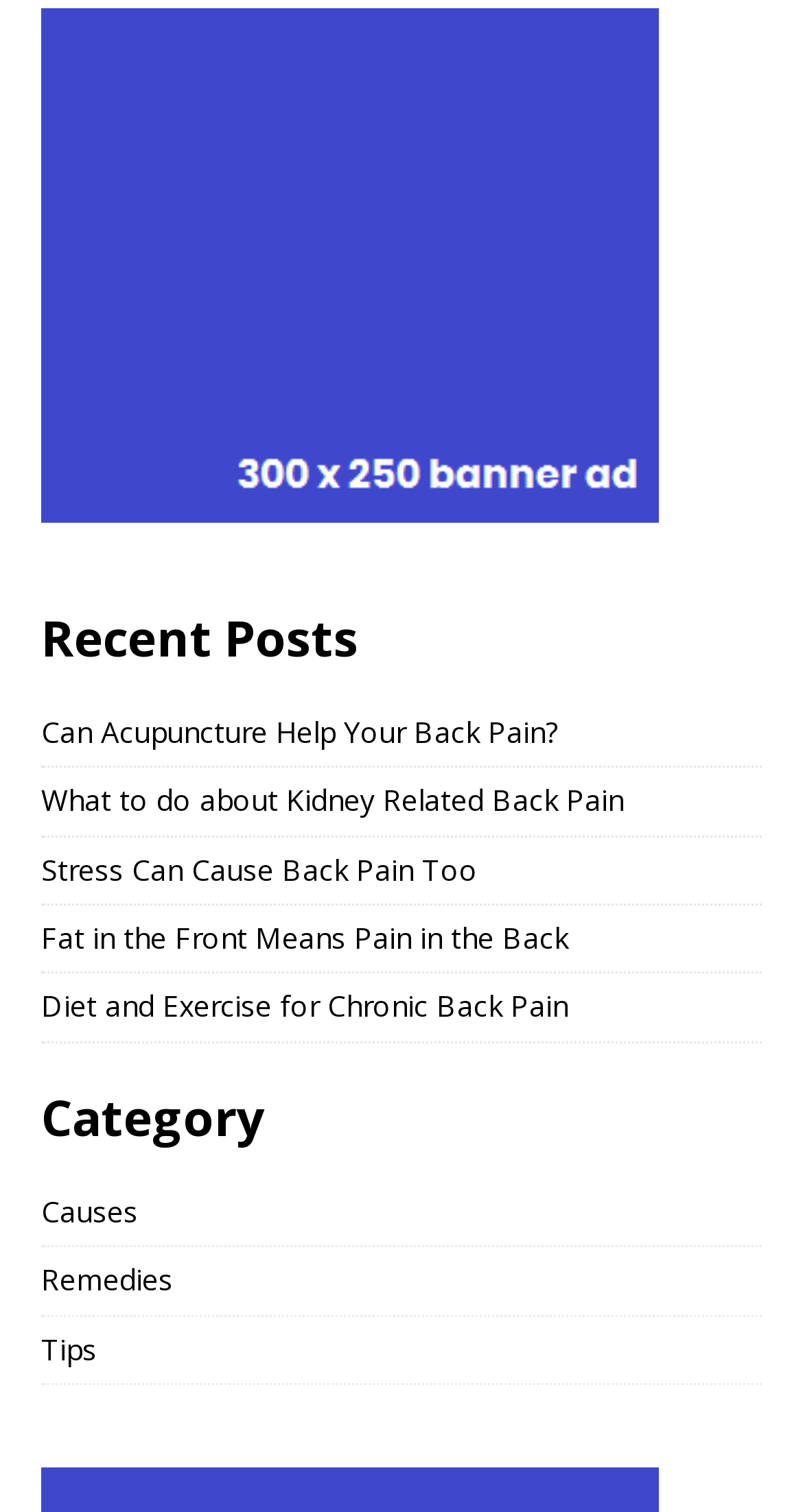Pinpoint the bounding box coordinates of the element to be clicked to execute the instruction: "Explore Press and media portal".

None